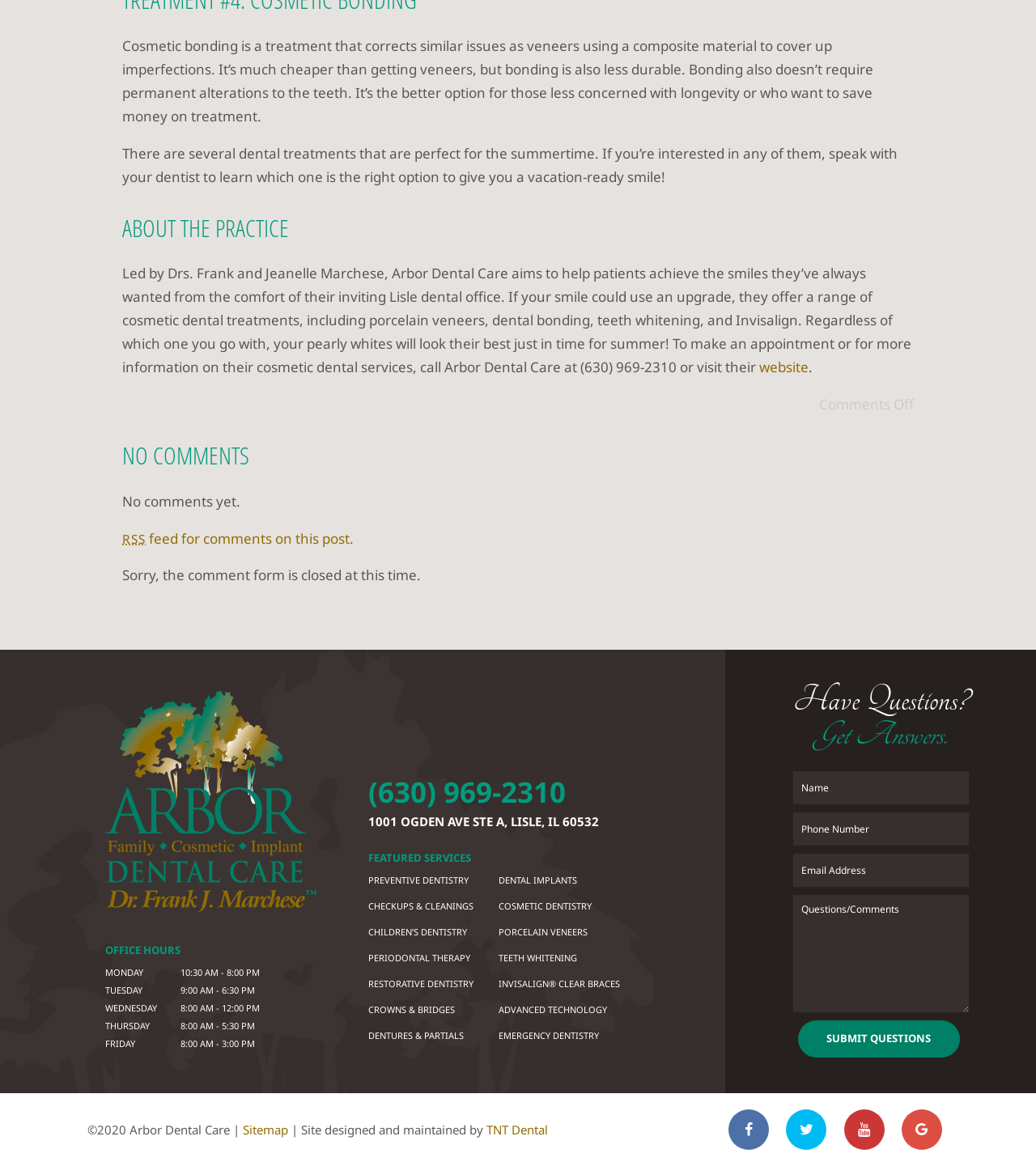Find the bounding box coordinates of the clickable area that will achieve the following instruction: "Call the office phone number".

[0.355, 0.667, 0.598, 0.691]